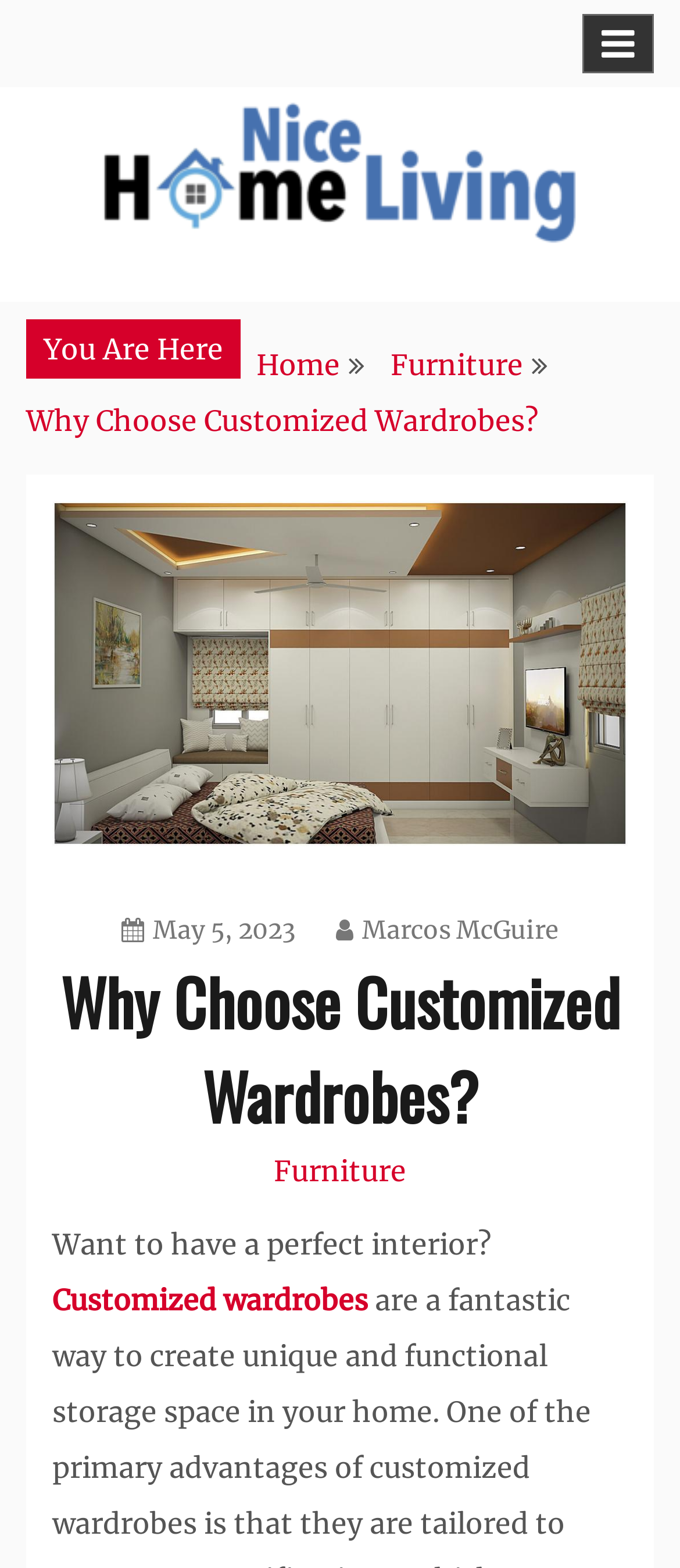Specify the bounding box coordinates of the element's area that should be clicked to execute the given instruction: "Learn about Customized wardrobes". The coordinates should be four float numbers between 0 and 1, i.e., [left, top, right, bottom].

[0.077, 0.818, 0.541, 0.84]